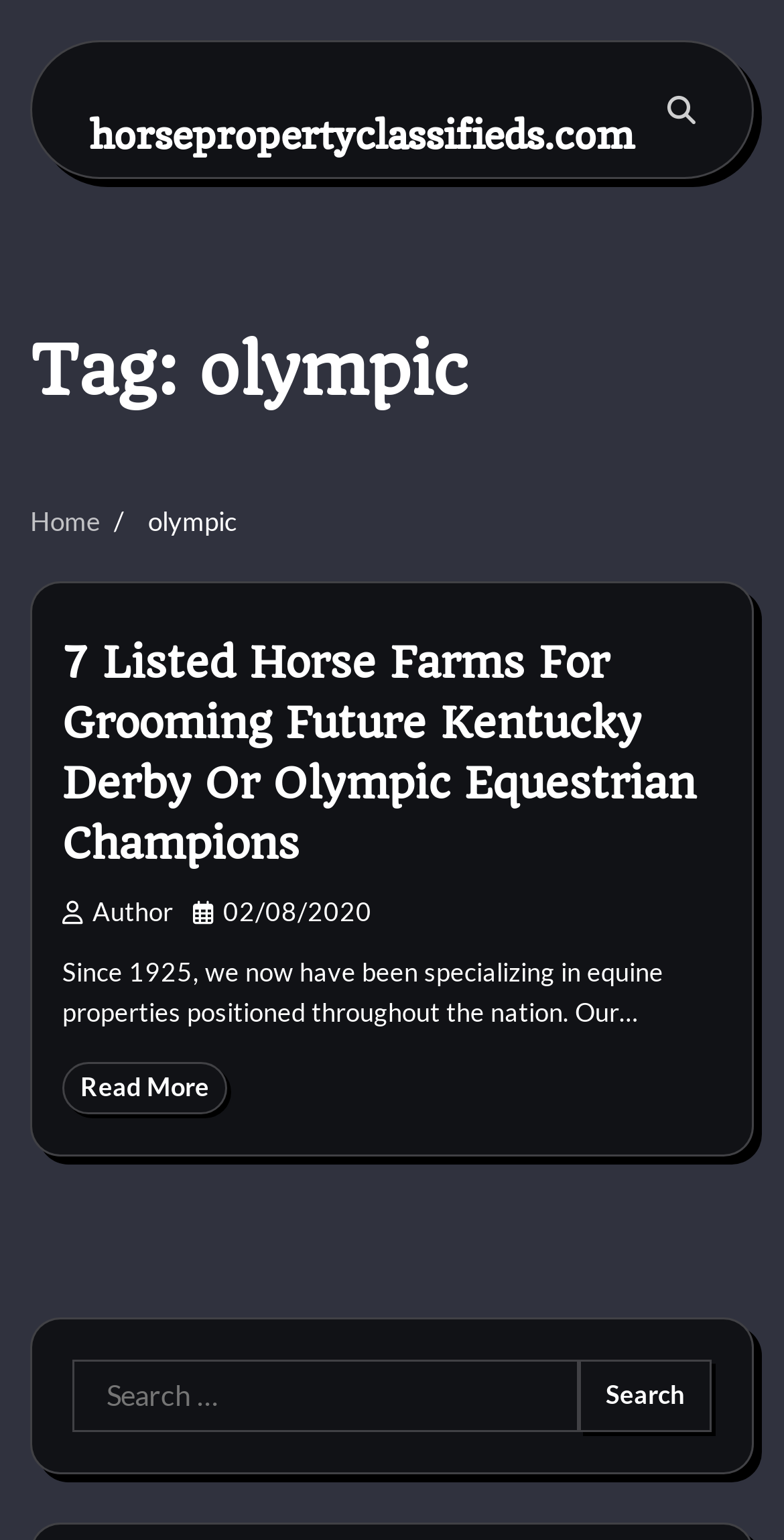Locate the bounding box of the UI element described in the following text: "parent_node: Search for: value="Search"".

[0.738, 0.883, 0.908, 0.93]